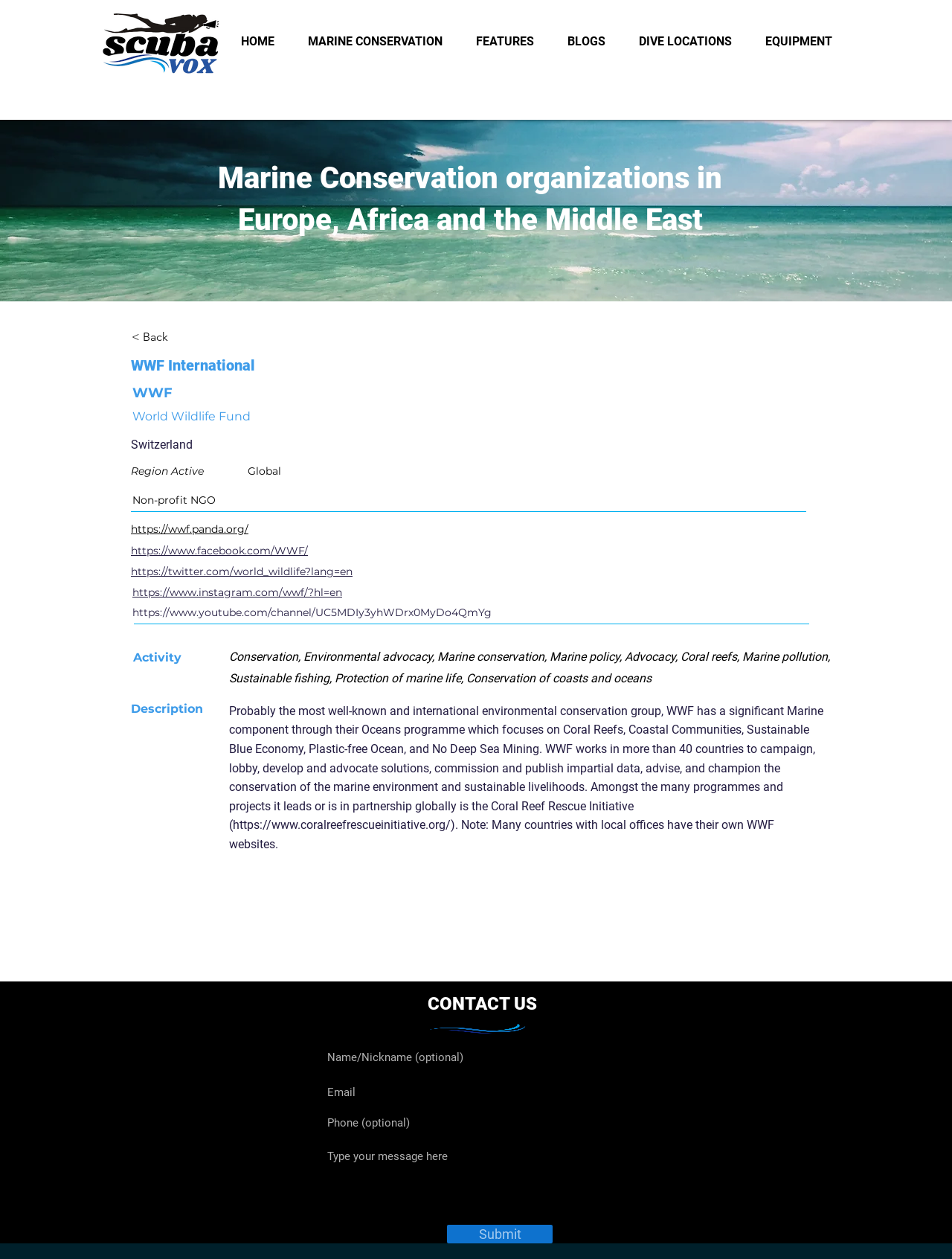Refer to the image and provide an in-depth answer to the question:
What is the purpose of the CONTACT US section?

The purpose of the CONTACT US section can be inferred from the presence of textboxes for Name/Nickname, Email, Phone, and a message, as well as a Submit button, indicating that users can submit a message to the organization.